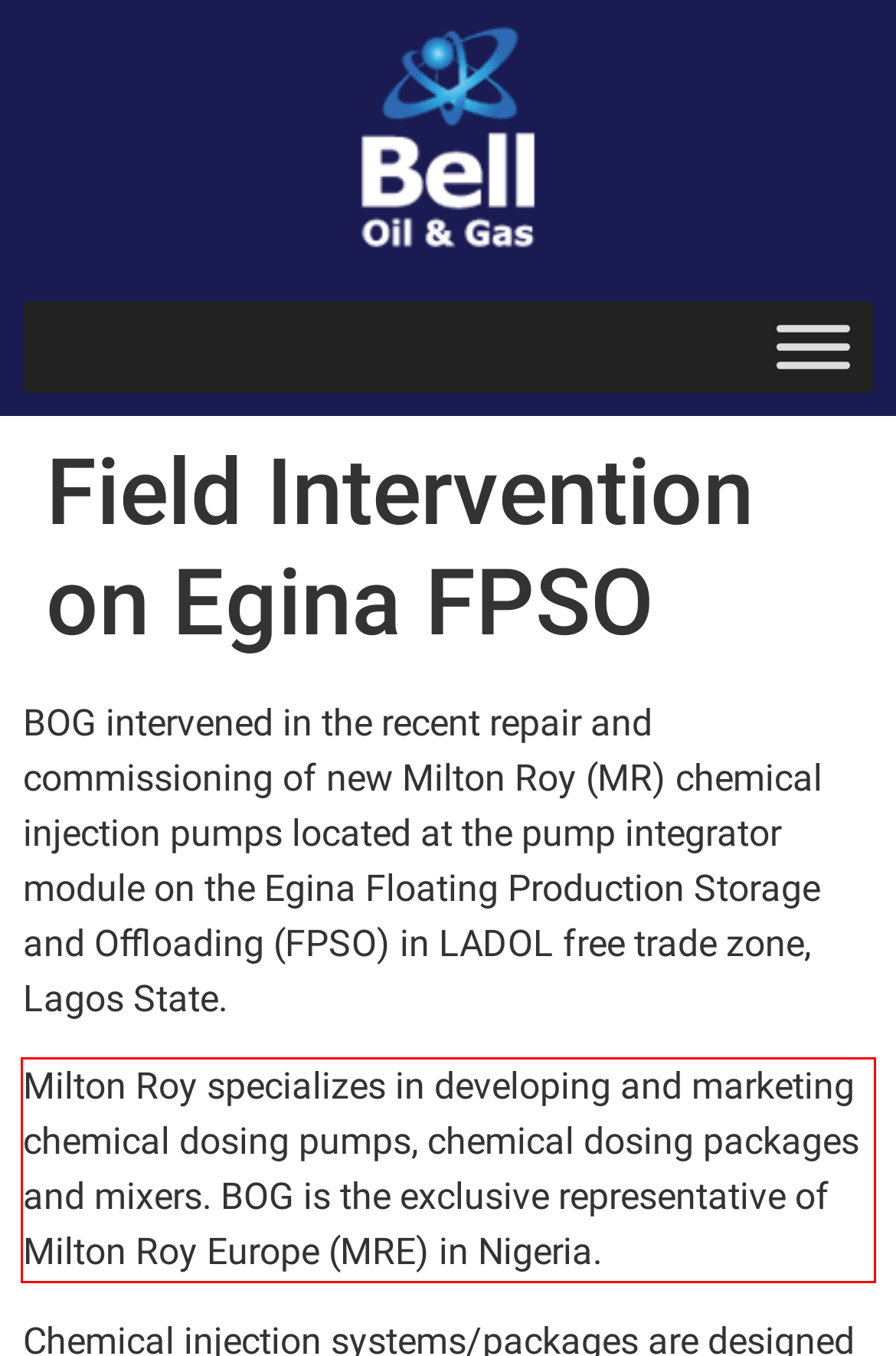There is a UI element on the webpage screenshot marked by a red bounding box. Extract and generate the text content from within this red box.

Milton Roy specializes in developing and marketing chemical dosing pumps, chemical dosing packages and mixers. BOG is the exclusive representative of Milton Roy Europe (MRE) in Nigeria.